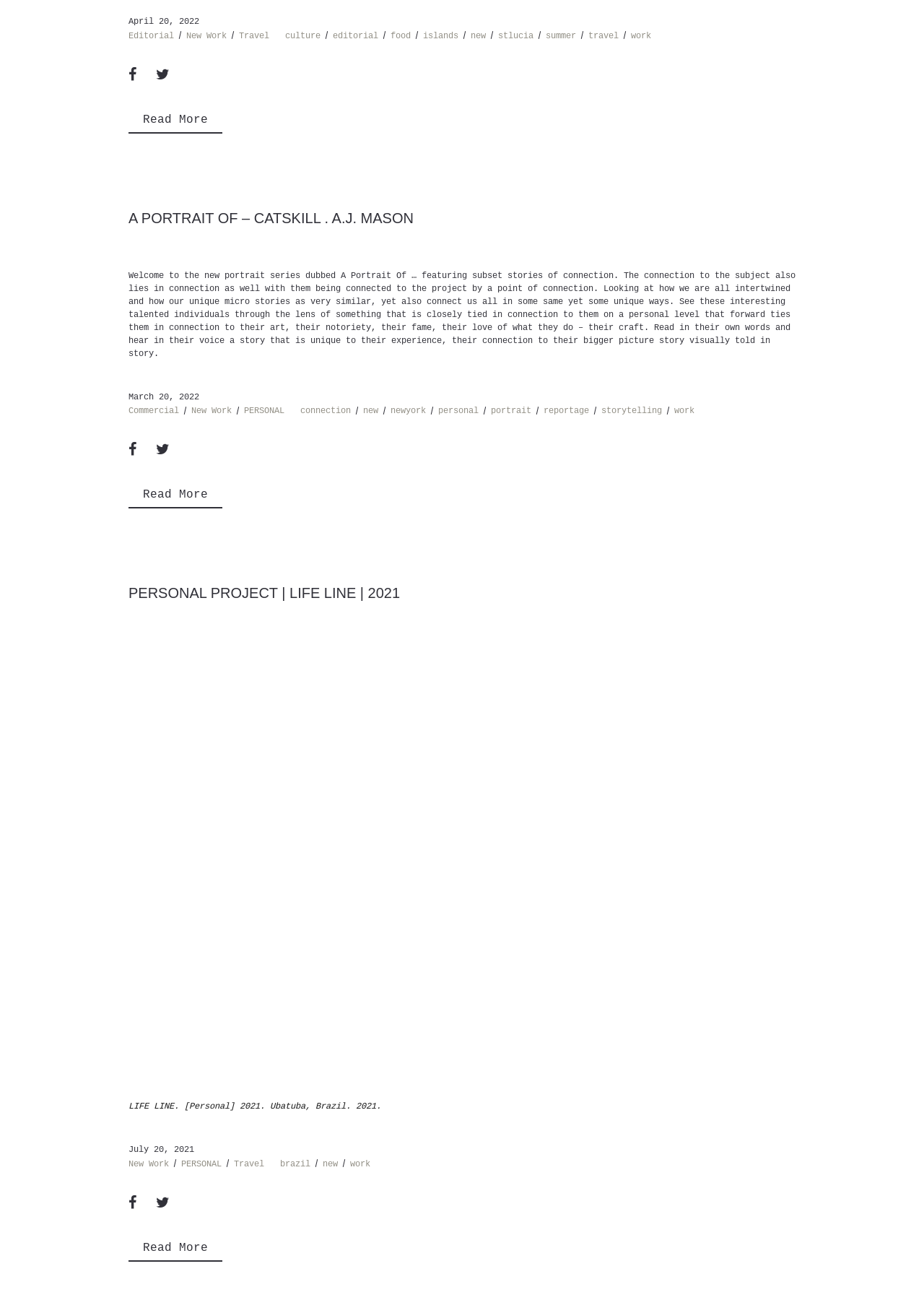Please identify the bounding box coordinates of the element that needs to be clicked to perform the following instruction: "Read more about 'LIFE LINE'".

[0.139, 0.939, 0.241, 0.961]